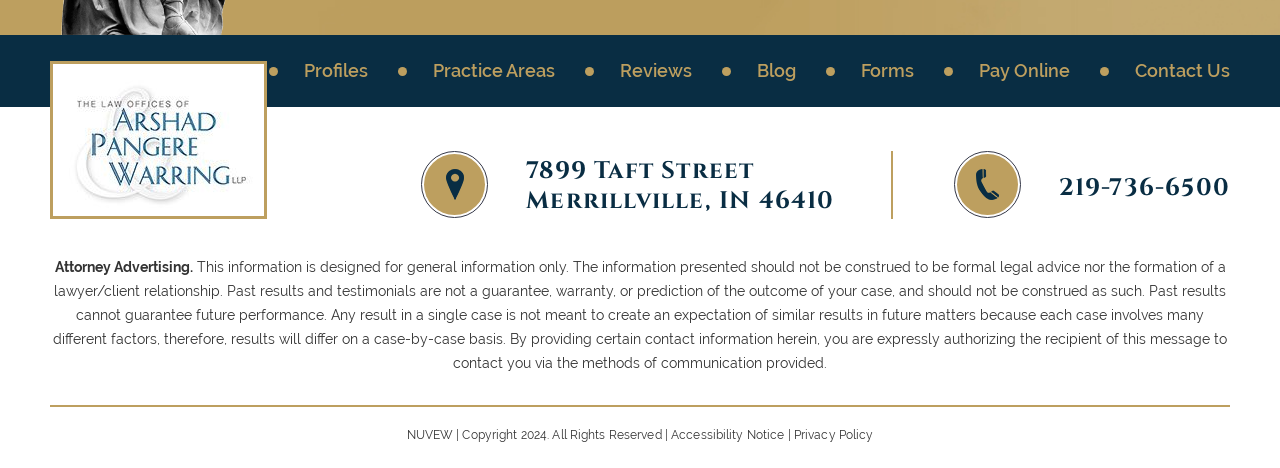Please specify the coordinates of the bounding box for the element that should be clicked to carry out this instruction: "contact us". The coordinates must be four float numbers between 0 and 1, formatted as [left, top, right, bottom].

[0.887, 0.113, 0.961, 0.19]